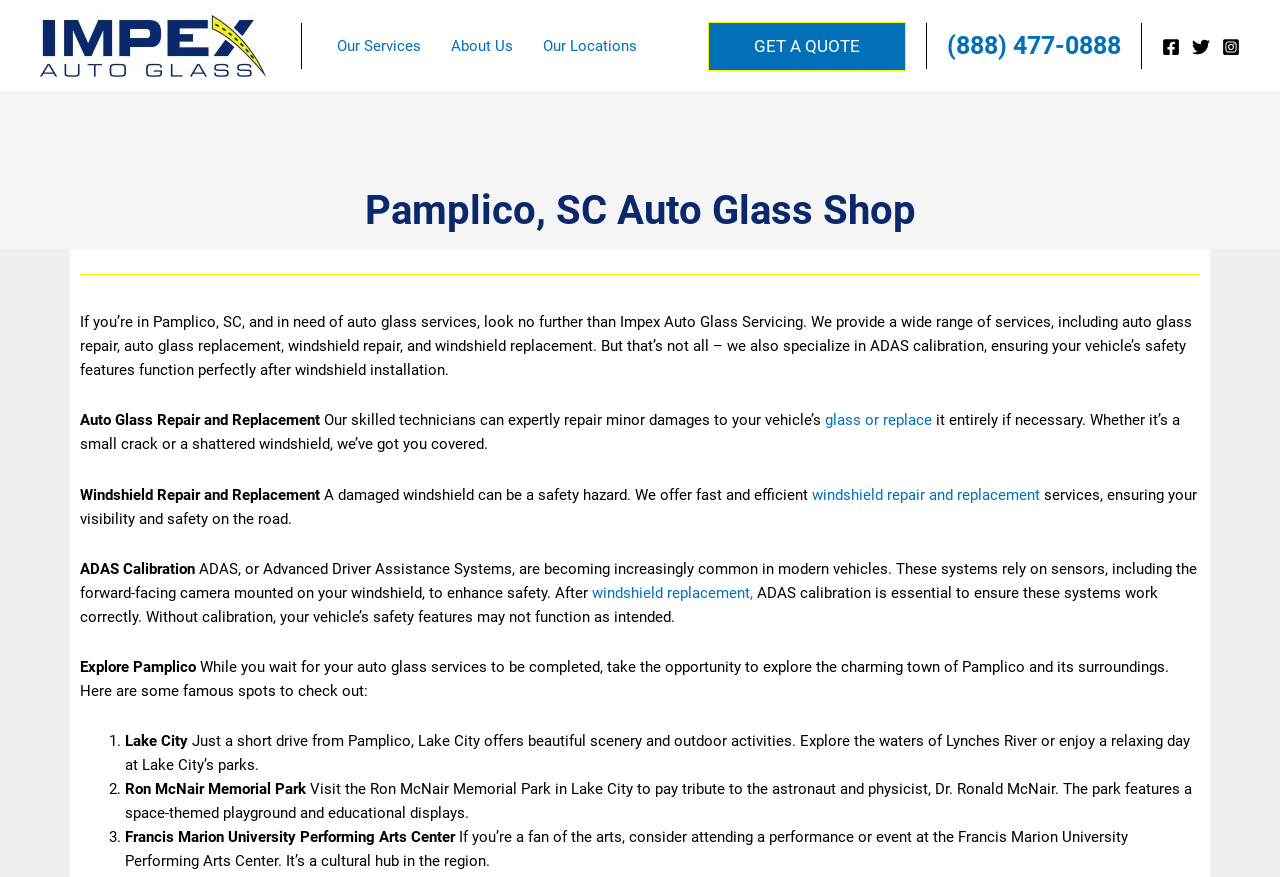Detail the various sections and features of the webpage.

This webpage is about Impex Auto Glass Servicing, an auto glass shop in Pamplico, South Carolina. At the top left, there is a logo image and a link to the website. Next to it, there is a navigation menu with links to "Our Services", "About Us", and "Our Locations". 

On the right side of the top section, there is a call-to-action link "GET A QUOTE" and a phone number "(888) 477-0888" with a link to call. Below the phone number, there are social media links to Facebook, Twitter, and Instagram, each accompanied by an image.

The main content of the webpage is divided into sections. The first section introduces Impex Auto Glass Servicing, describing their auto glass services, including repair and replacement, and ADAS calibration. 

The next section is about auto glass repair and replacement, explaining the services provided by the shop. This is followed by a section on windshield repair and replacement, highlighting the importance of these services for safety on the road.

The fourth section focuses on ADAS calibration, explaining its importance for the safety features of modern vehicles. 

The final section is about exploring Pamplico, suggesting some local attractions to visit while waiting for auto glass services to be completed. These attractions include Lake City, Ron McNair Memorial Park, and Francis Marion University Performing Arts Center.